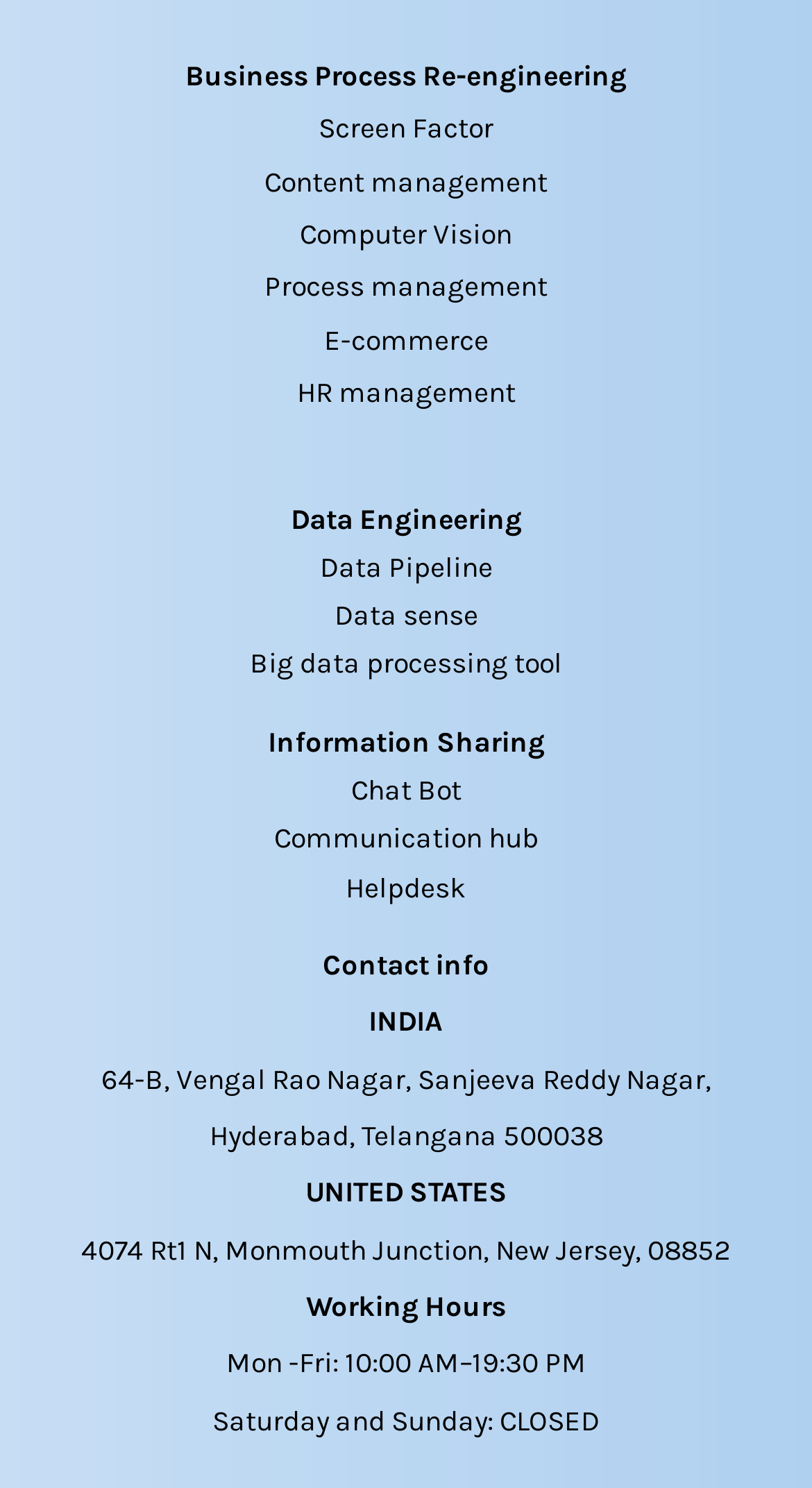Please reply to the following question with a single word or a short phrase:
How many footer widgets are there?

4